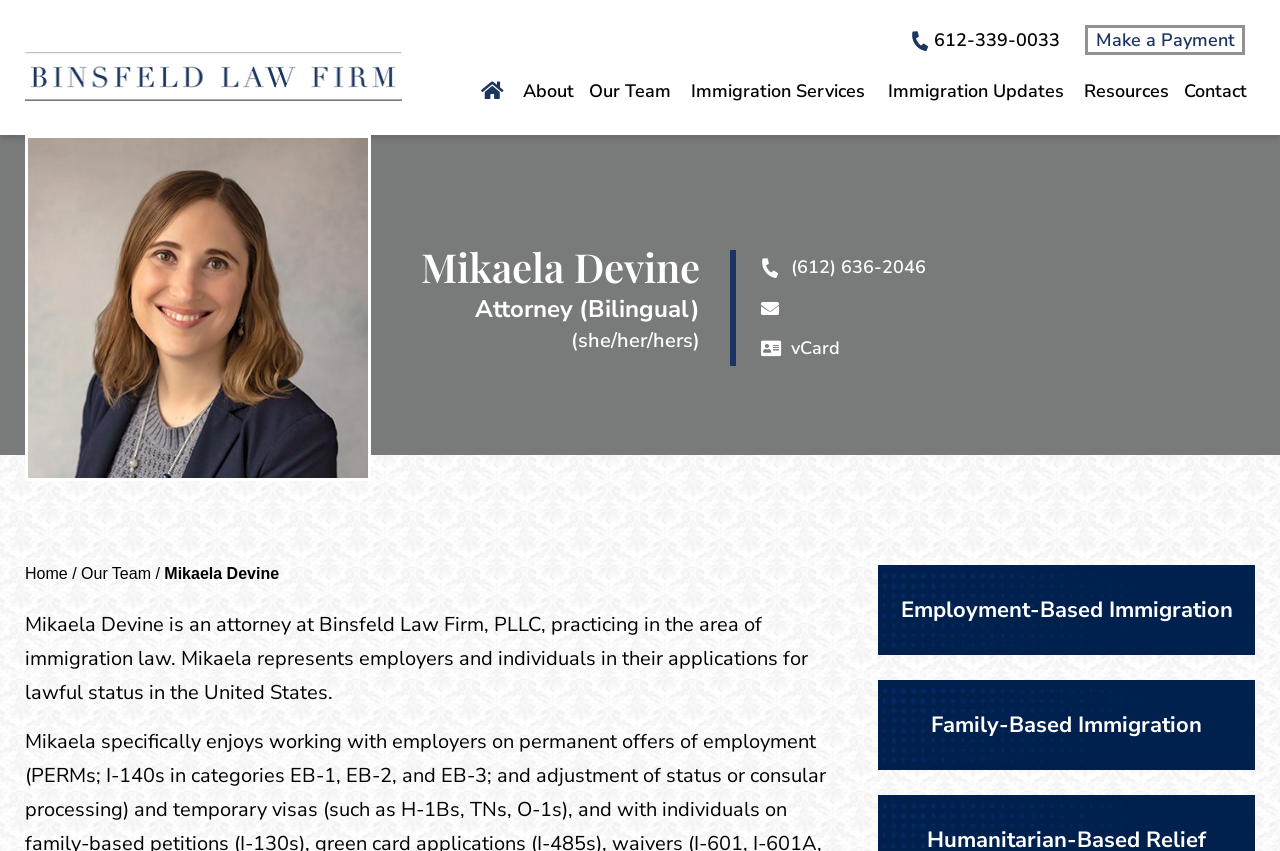Find the bounding box coordinates of the clickable area required to complete the following action: "Call 612-339-0033".

[0.73, 0.033, 0.828, 0.061]